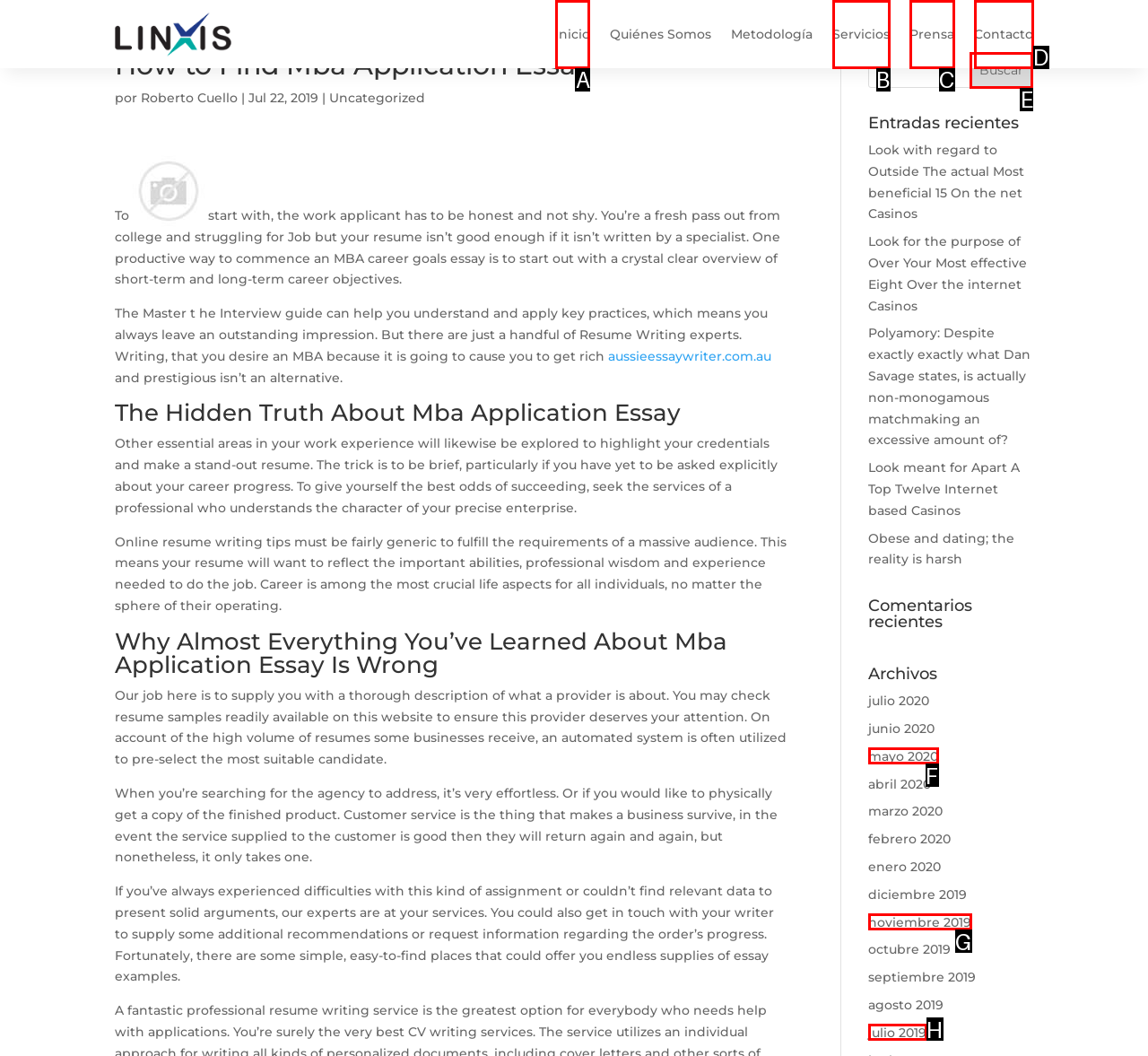What letter corresponds to the UI element to complete this task: Click the 'Inicio' link
Answer directly with the letter.

A